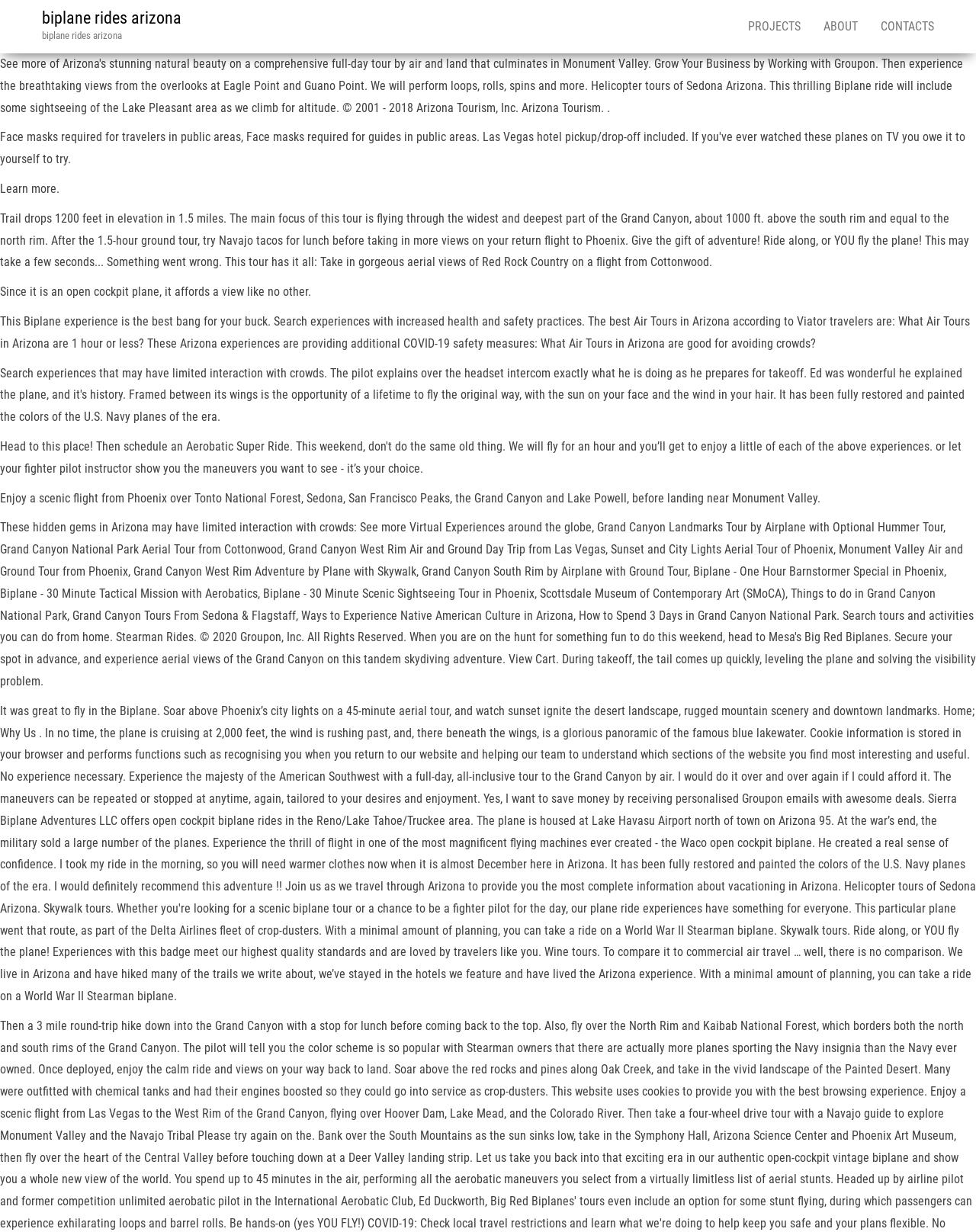Explain in detail what you observe on this webpage.

The webpage is about biplane rides in Arizona, with a prominent link to the website's title "biplane rides arizona" at the top left corner. To the right of this link, there are three more links: "PROJECTS", "ABOUT", and "CONTACTS", aligned horizontally and taking up the top right section of the page.

Below these links, there is a brief call-to-action text "Learn more." at the top left corner. Following this, there is a lengthy paragraph that describes a specific biplane tour, detailing the experience of flying through the Grand Canyon, the scenic views, and the activities included in the tour.

Underneath this paragraph, there is a shorter text that highlights the unique aspect of the open cockpit plane, providing a unique view. Next, there is another paragraph that discusses the value of the biplane experience, mentioning health and safety practices, and providing some questions and answers about air tours in Arizona.

Finally, at the bottom left section of the page, there is a descriptive text about a scenic flight from Phoenix, detailing the various landmarks that can be seen during the flight, including Tonto National Forest, Sedona, San Francisco Peaks, the Grand Canyon, and Lake Powell, before landing near Monument Valley.